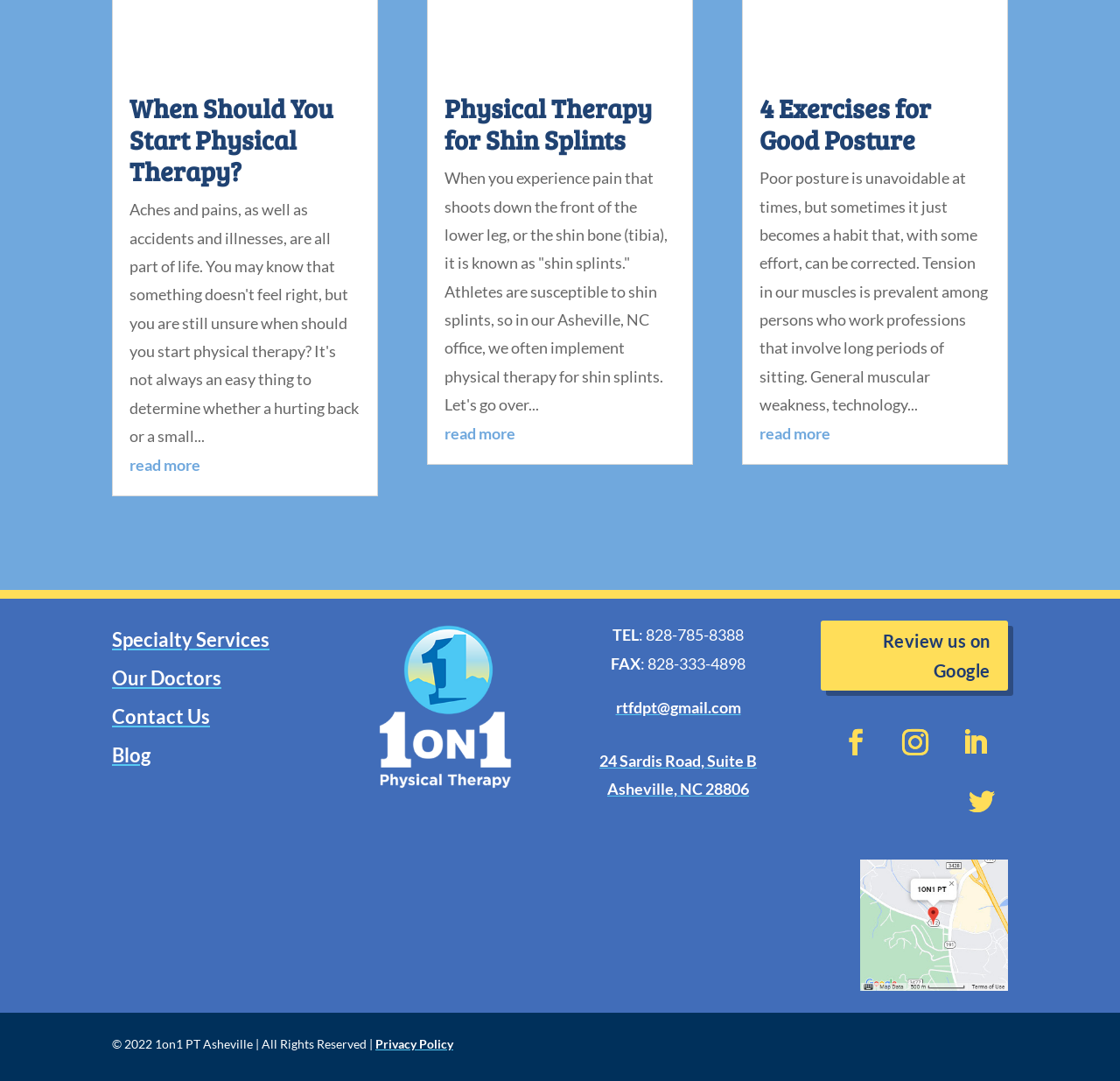Using the description "Follow", predict the bounding box of the relevant HTML element.

[0.794, 0.662, 0.841, 0.711]